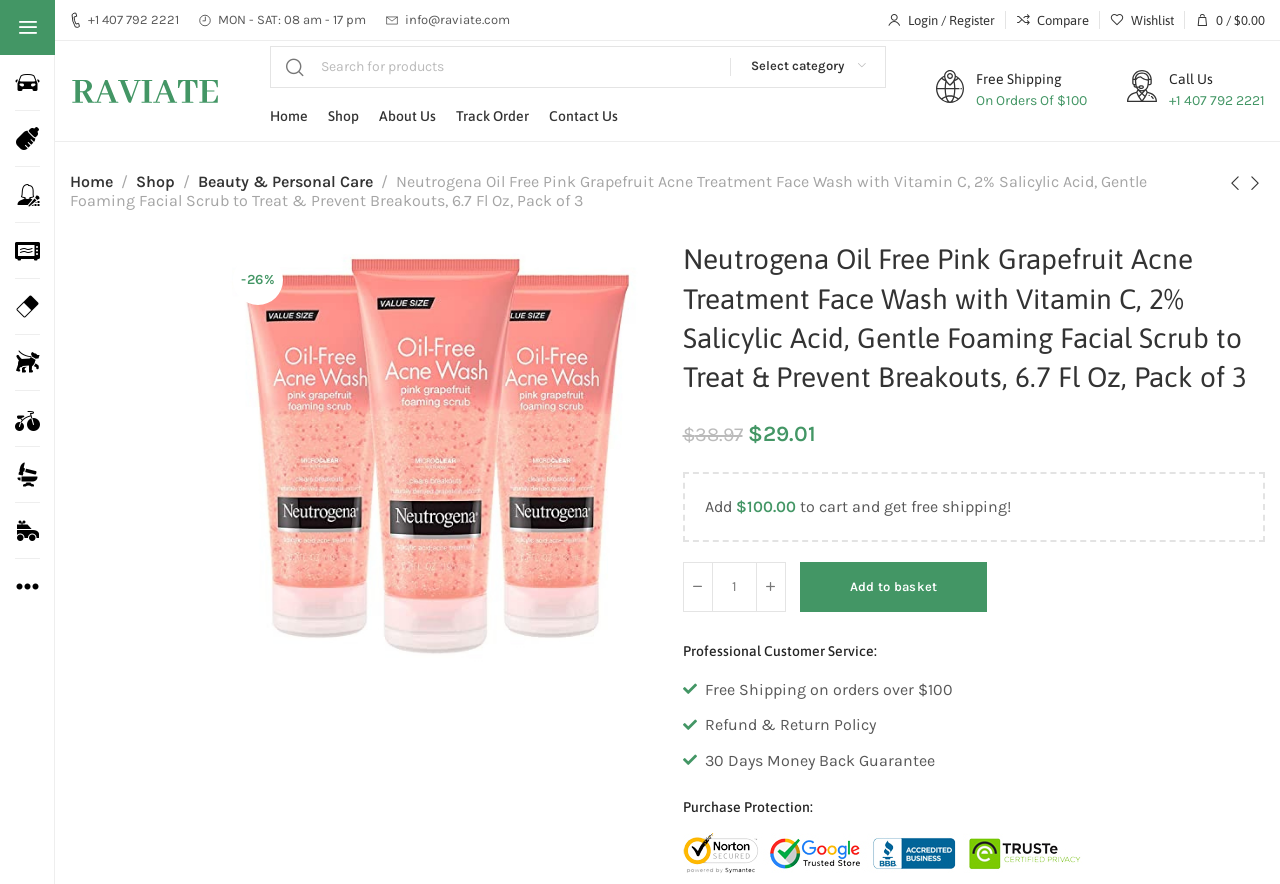From the details in the image, provide a thorough response to the question: How many product categories are listed on the webpage?

I counted the number of product categories by looking at the left sidebar, where it lists 'Automotive & Car Care', 'Baby & Toddler', and so on, up to 'View All'.